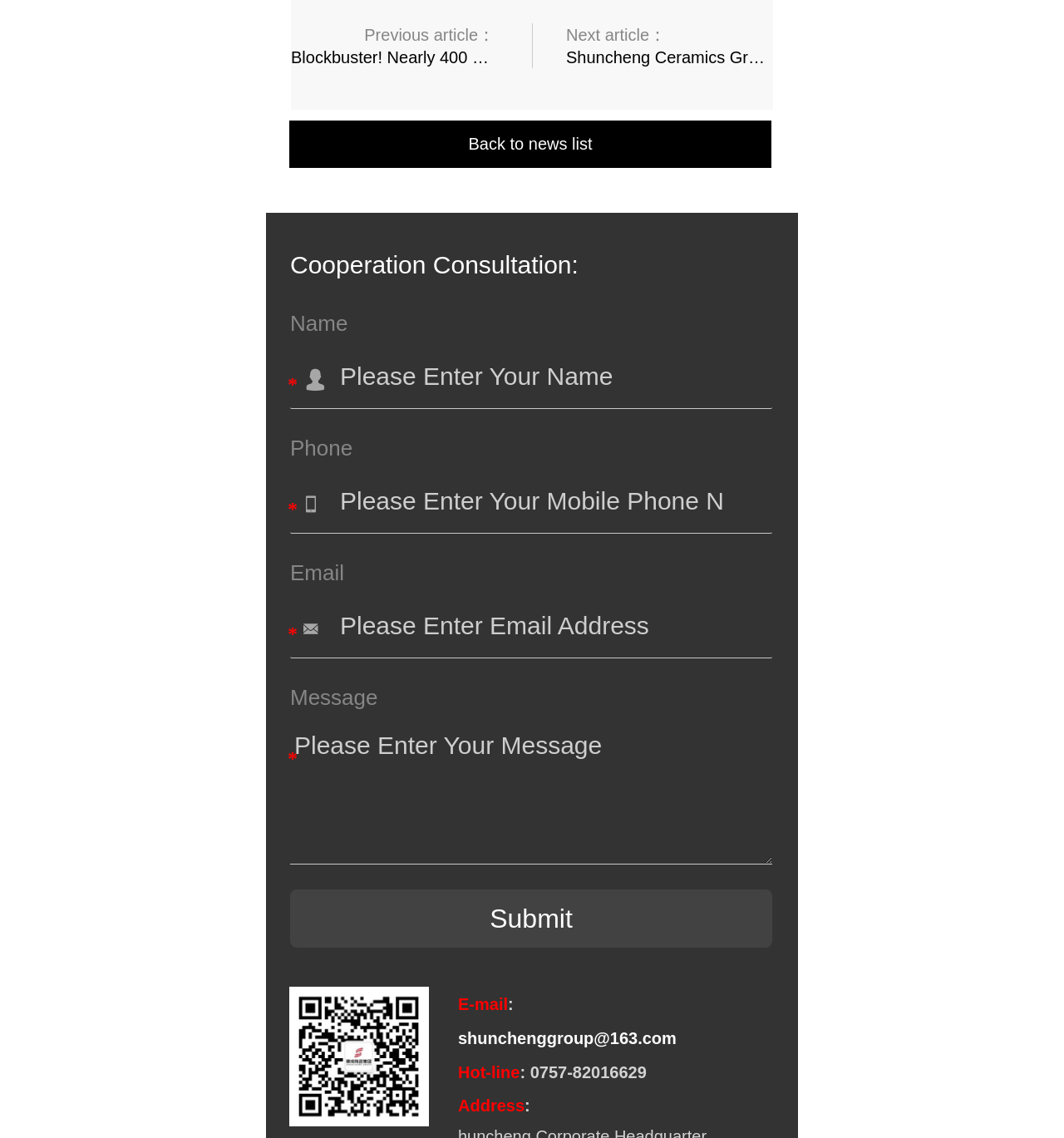Find and provide the bounding box coordinates for the UI element described with: "0757-82016629".

[0.498, 0.934, 0.608, 0.95]